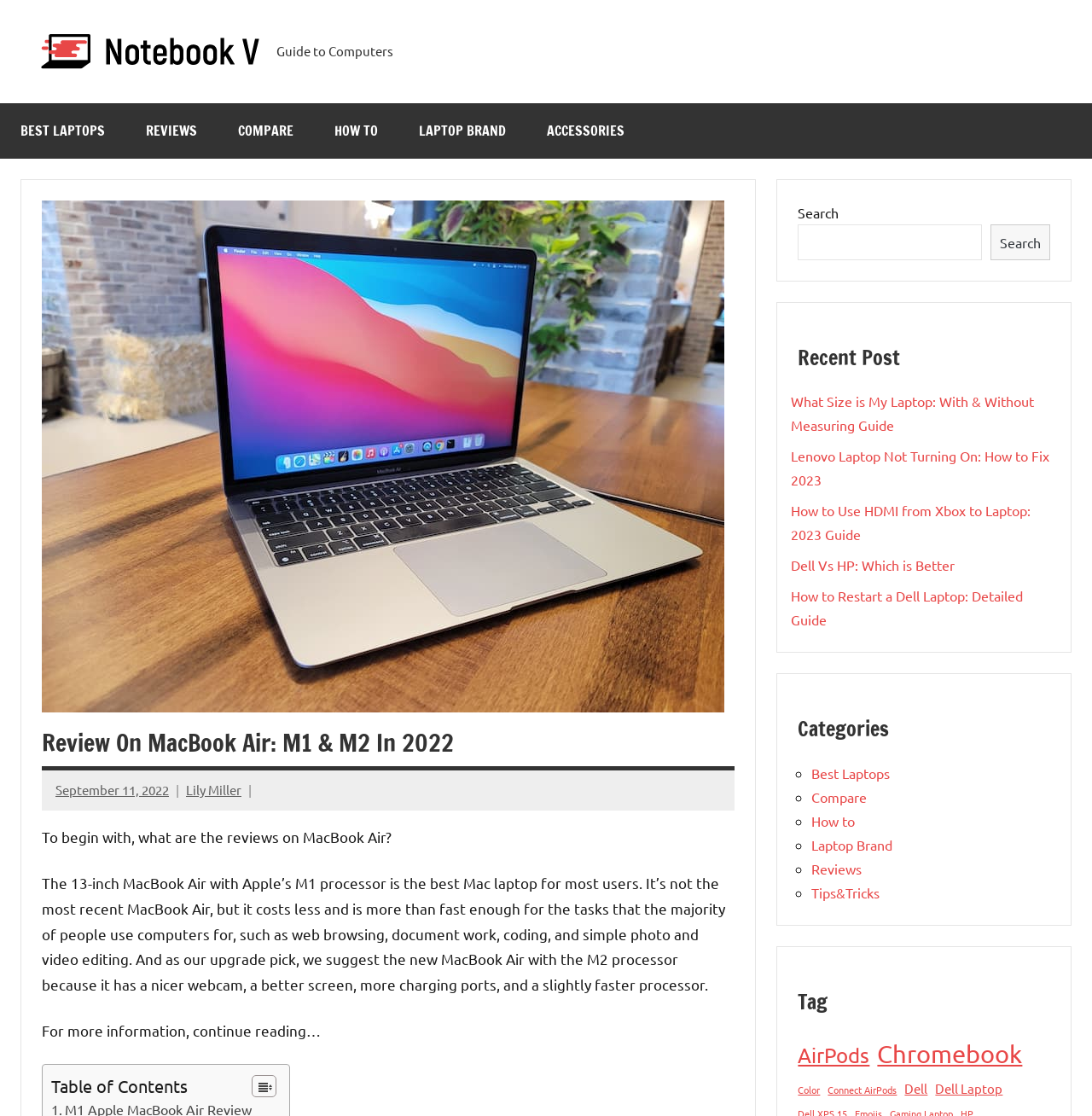Given the element description: "Accessories", predict the bounding box coordinates of the UI element it refers to, using four float numbers between 0 and 1, i.e., [left, top, right, bottom].

[0.482, 0.093, 0.591, 0.142]